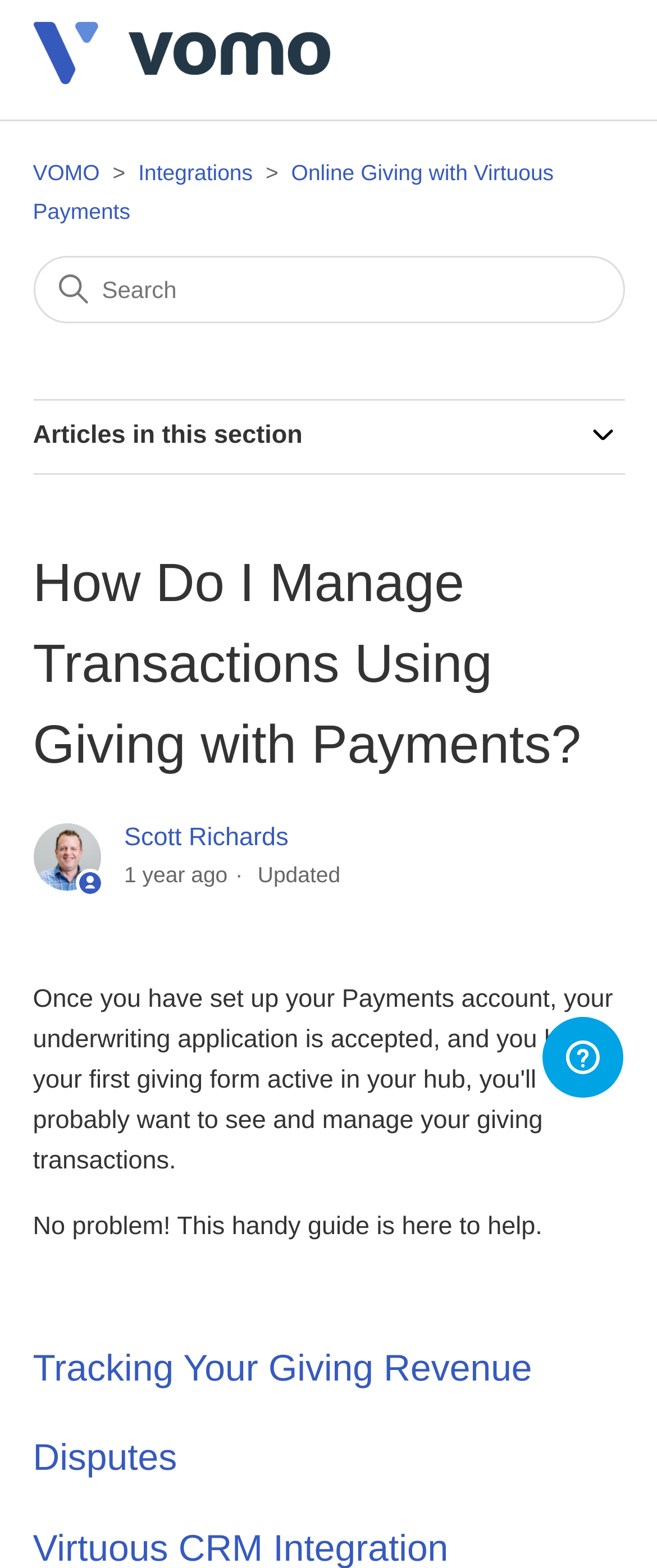Could you identify the text that serves as the heading for this webpage?

How Do I Manage Transactions Using Giving with Payments?